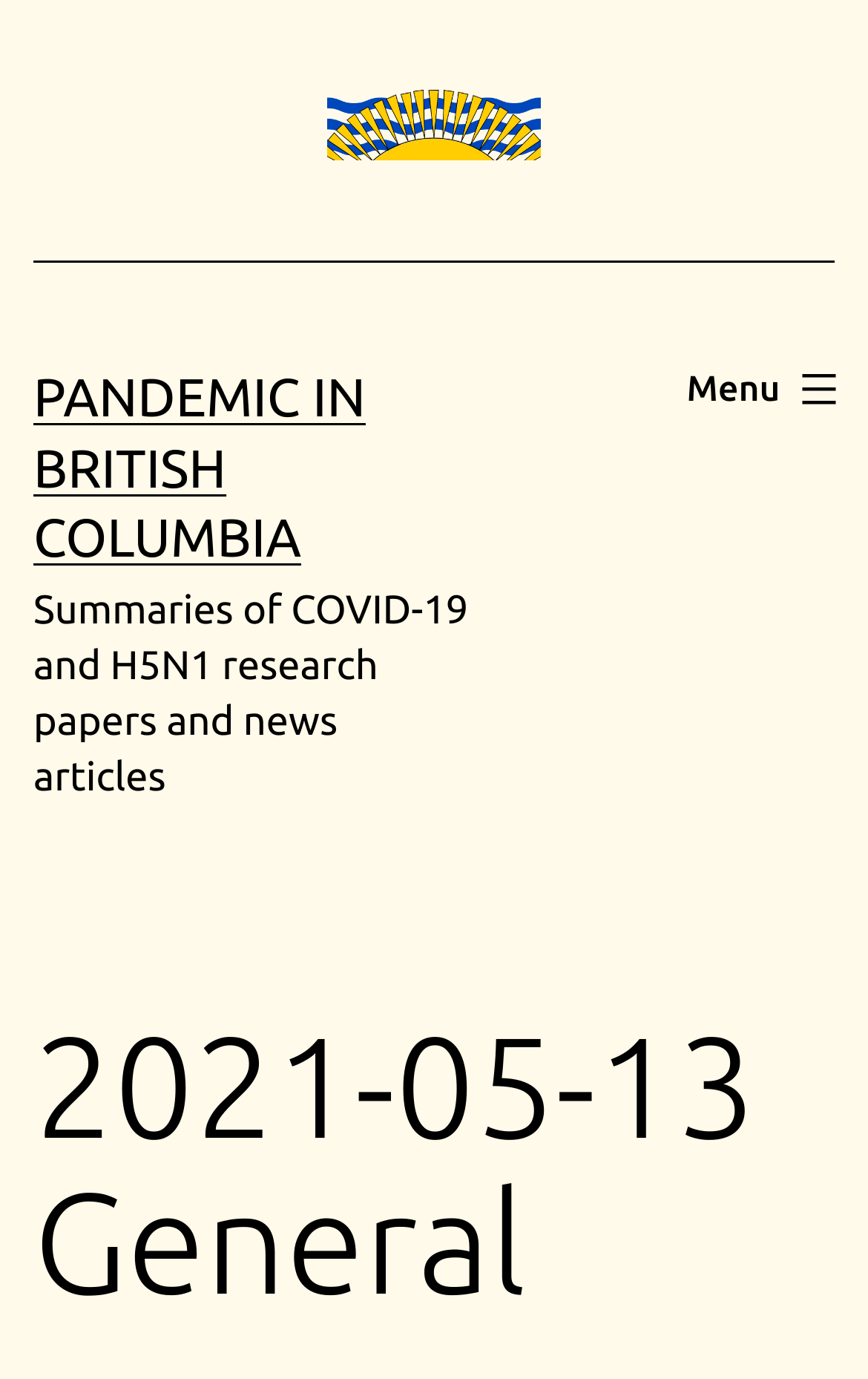What is the main topic of this webpage?
Using the image as a reference, give a one-word or short phrase answer.

Pandemic in British Columbia